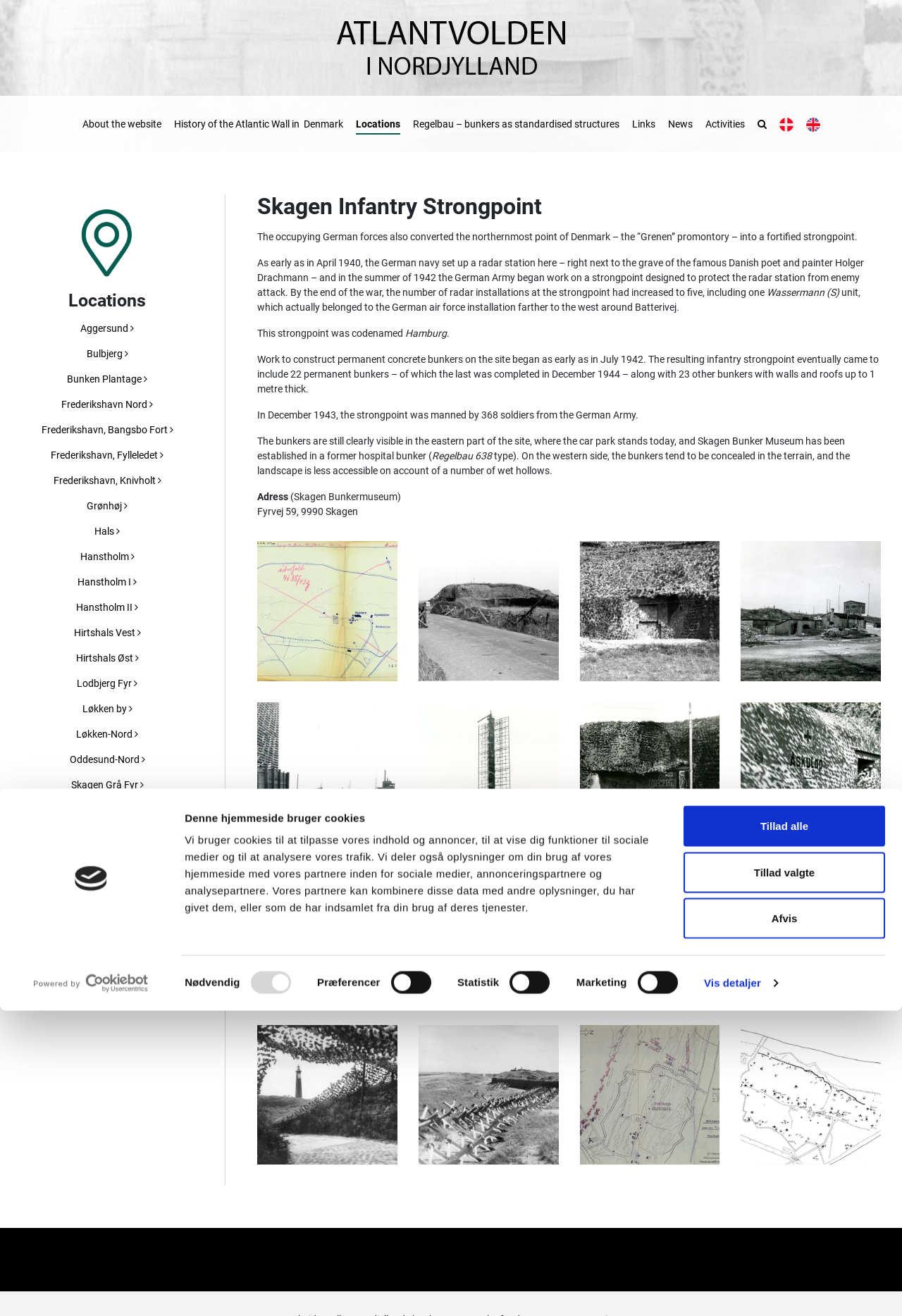Given the description of a UI element: "Oddesund-Nord", identify the bounding box coordinates of the matching element in the webpage screenshot.

[0.077, 0.573, 0.161, 0.581]